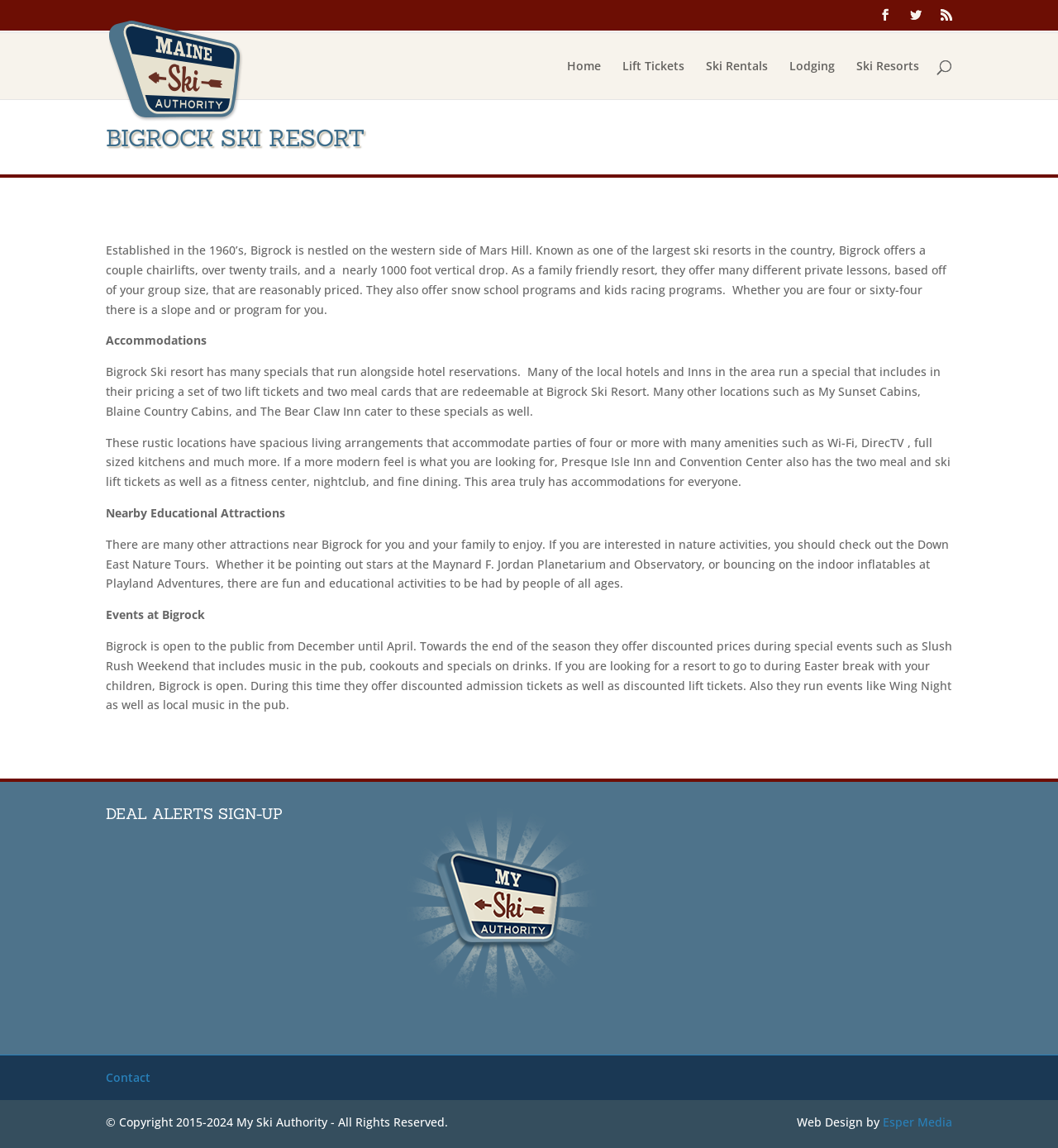Determine the bounding box coordinates of the clickable region to execute the instruction: "Search for something". The coordinates should be four float numbers between 0 and 1, denoted as [left, top, right, bottom].

[0.1, 0.028, 0.9, 0.029]